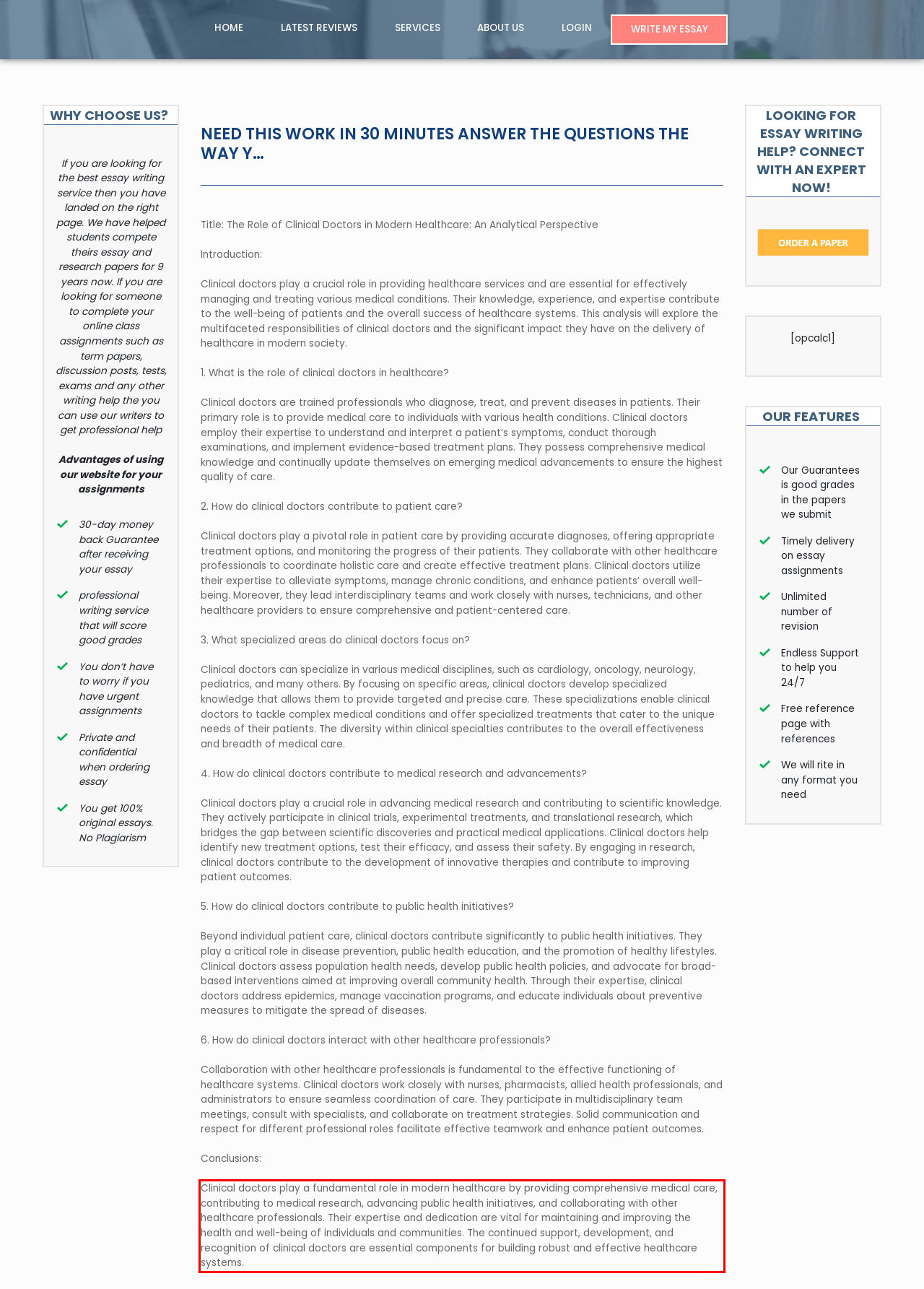Please look at the webpage screenshot and extract the text enclosed by the red bounding box.

Clinical doctors play a fundamental role in modern healthcare by providing comprehensive medical care, contributing to medical research, advancing public health initiatives, and collaborating with other healthcare professionals. Their expertise and dedication are vital for maintaining and improving the health and well-being of individuals and communities. The continued support, development, and recognition of clinical doctors are essential components for building robust and effective healthcare systems.